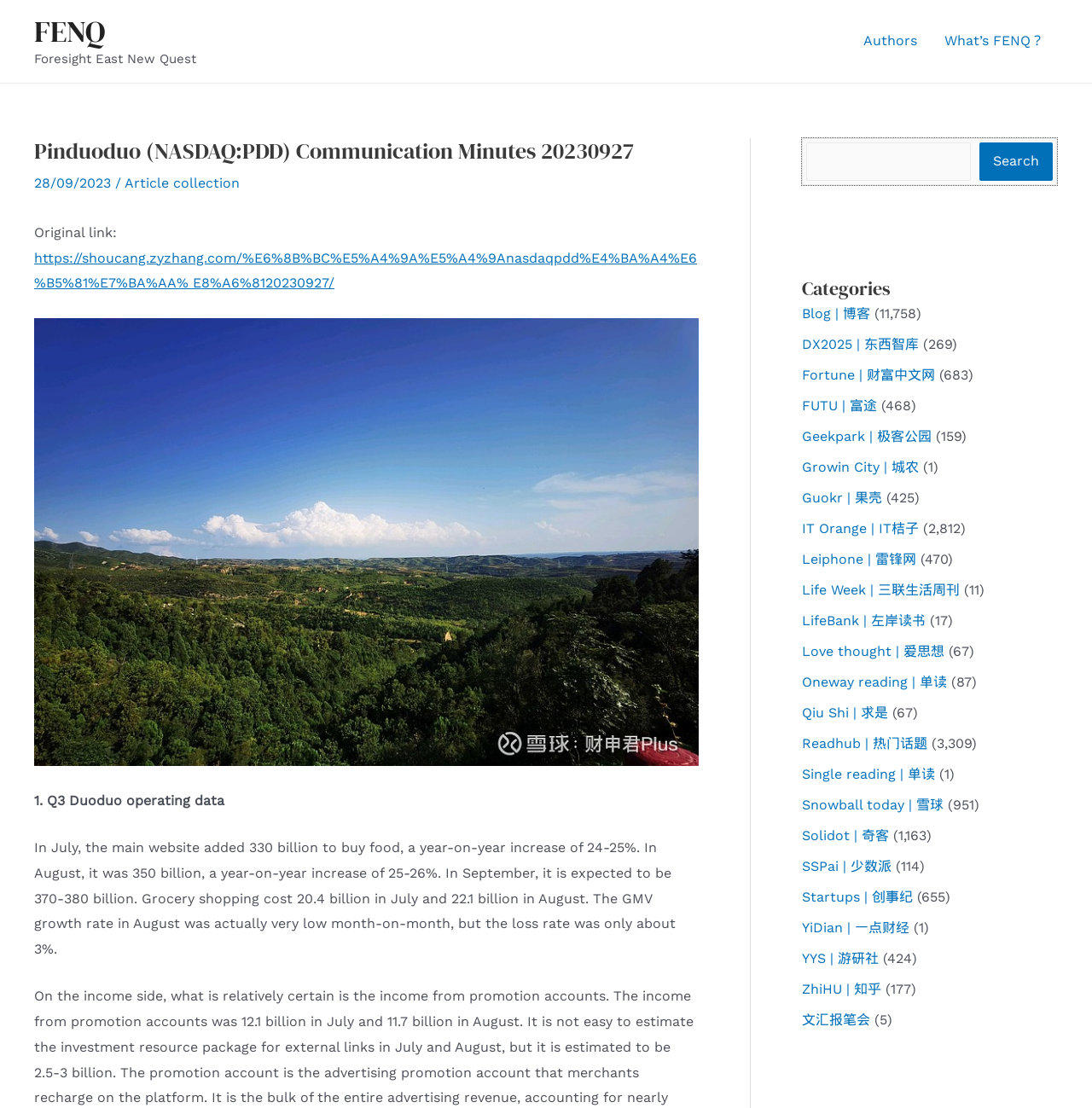Given the description "Qiu Shi | 求是", determine the bounding box of the corresponding UI element.

[0.734, 0.636, 0.813, 0.65]